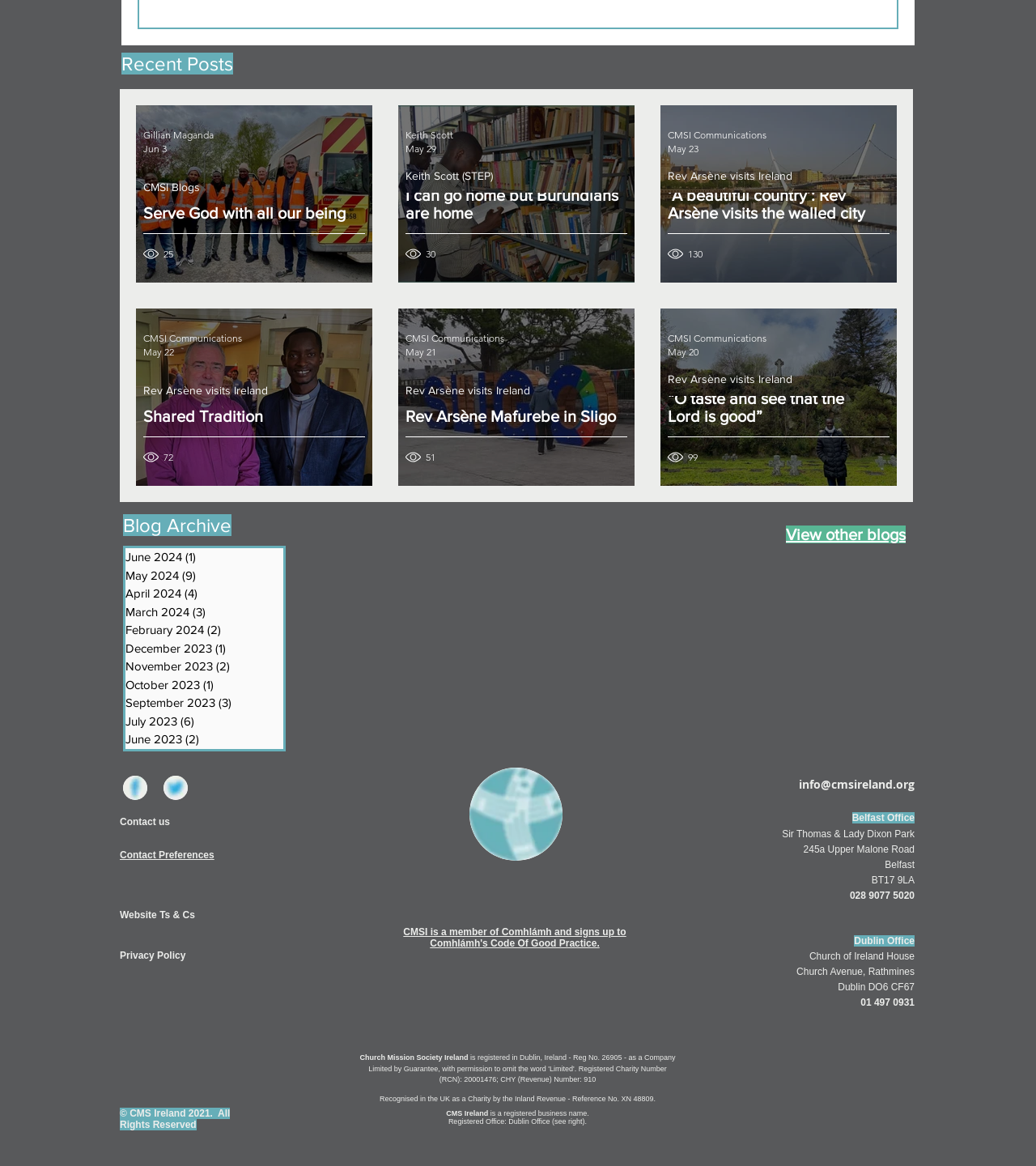Identify the bounding box coordinates of the clickable section necessary to follow the following instruction: "View blog archive". The coordinates should be presented as four float numbers from 0 to 1, i.e., [left, top, right, bottom].

[0.119, 0.439, 0.291, 0.462]